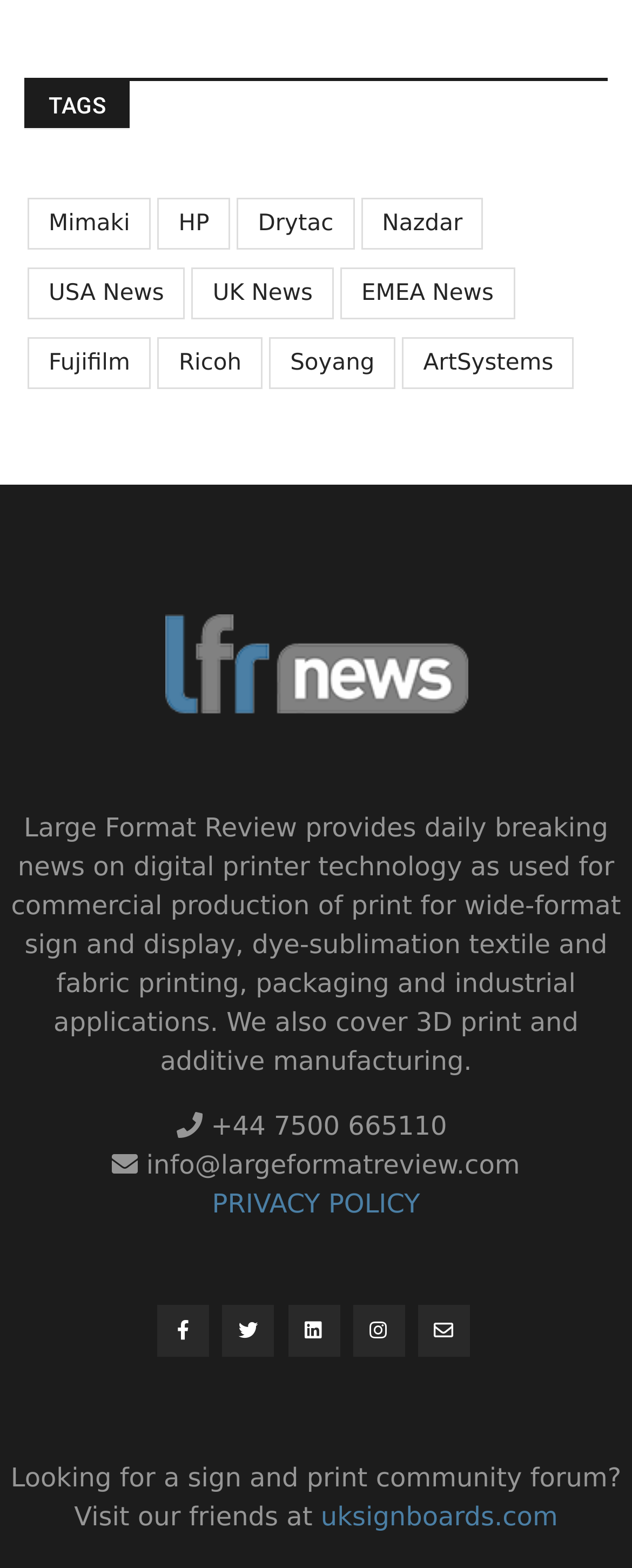Determine the bounding box coordinates of the region to click in order to accomplish the following instruction: "Contact via email". Provide the coordinates as four float numbers between 0 and 1, specifically [left, top, right, bottom].

[0.218, 0.733, 0.823, 0.753]